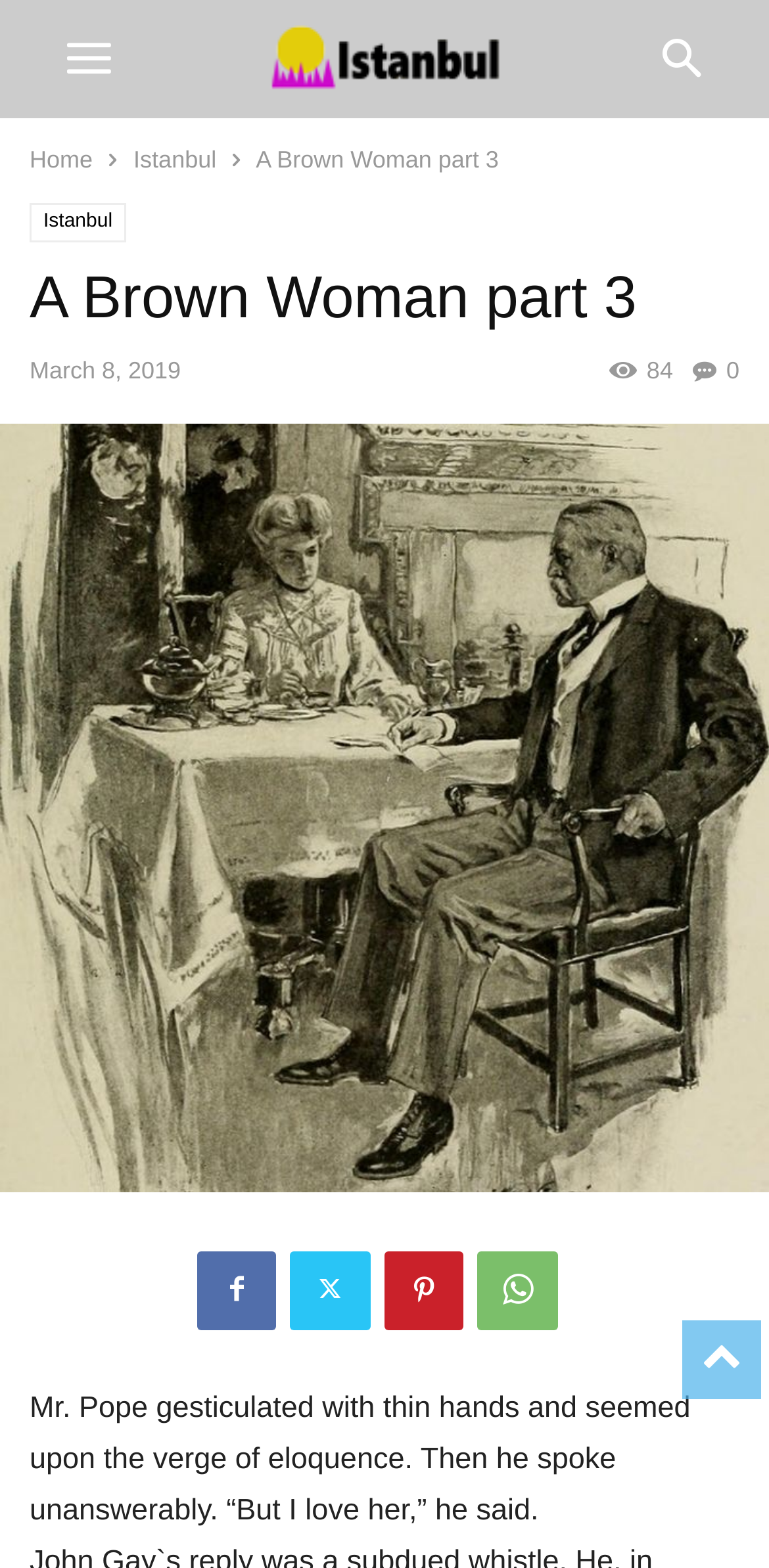Please find the top heading of the webpage and generate its text.

A Brown Woman part 3